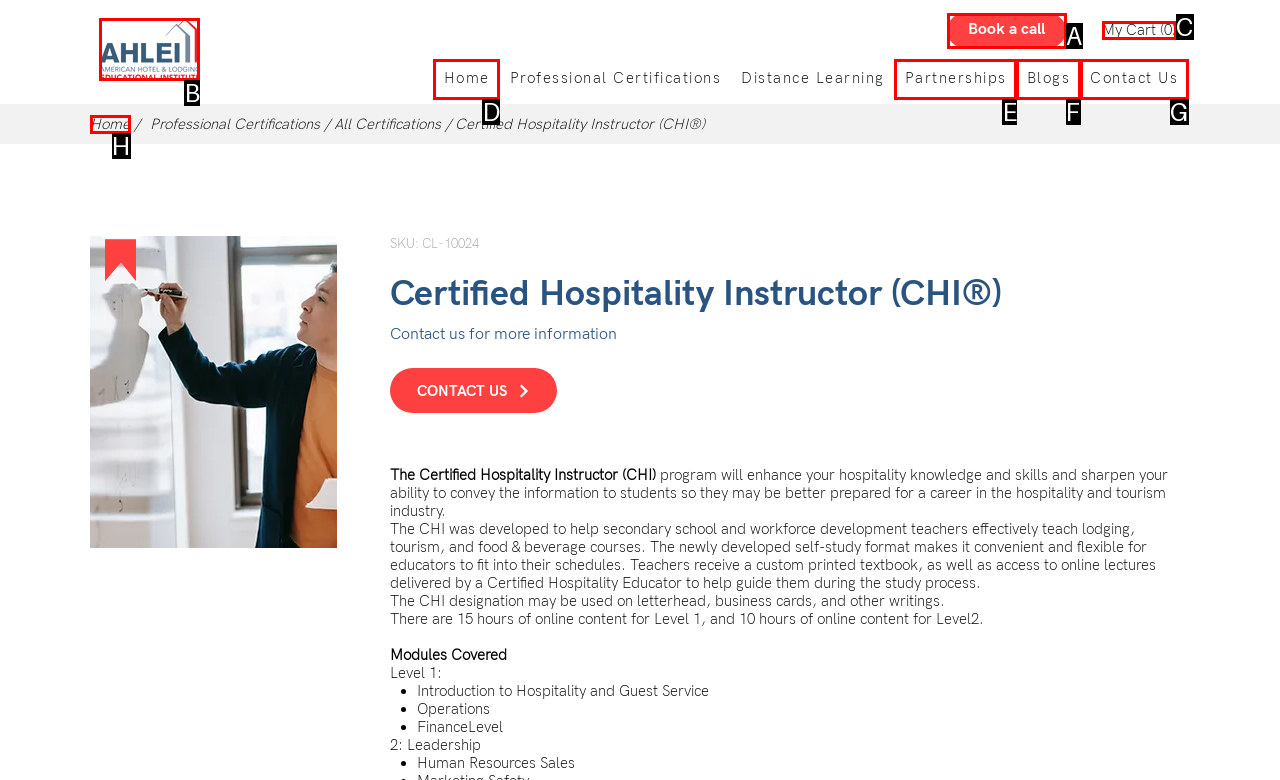Tell me which element should be clicked to achieve the following objective: Click the AHLEI logo
Reply with the letter of the correct option from the displayed choices.

B